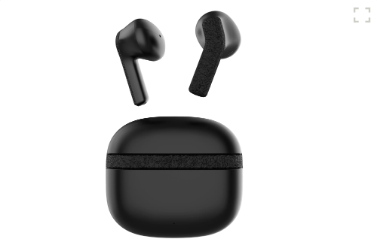Refer to the image and answer the question with as much detail as possible: What is the design of the charging case?

The caption describes the charging case as having a 'minimalistic aesthetic', implying that the design of the charging case is minimalistic and simple.